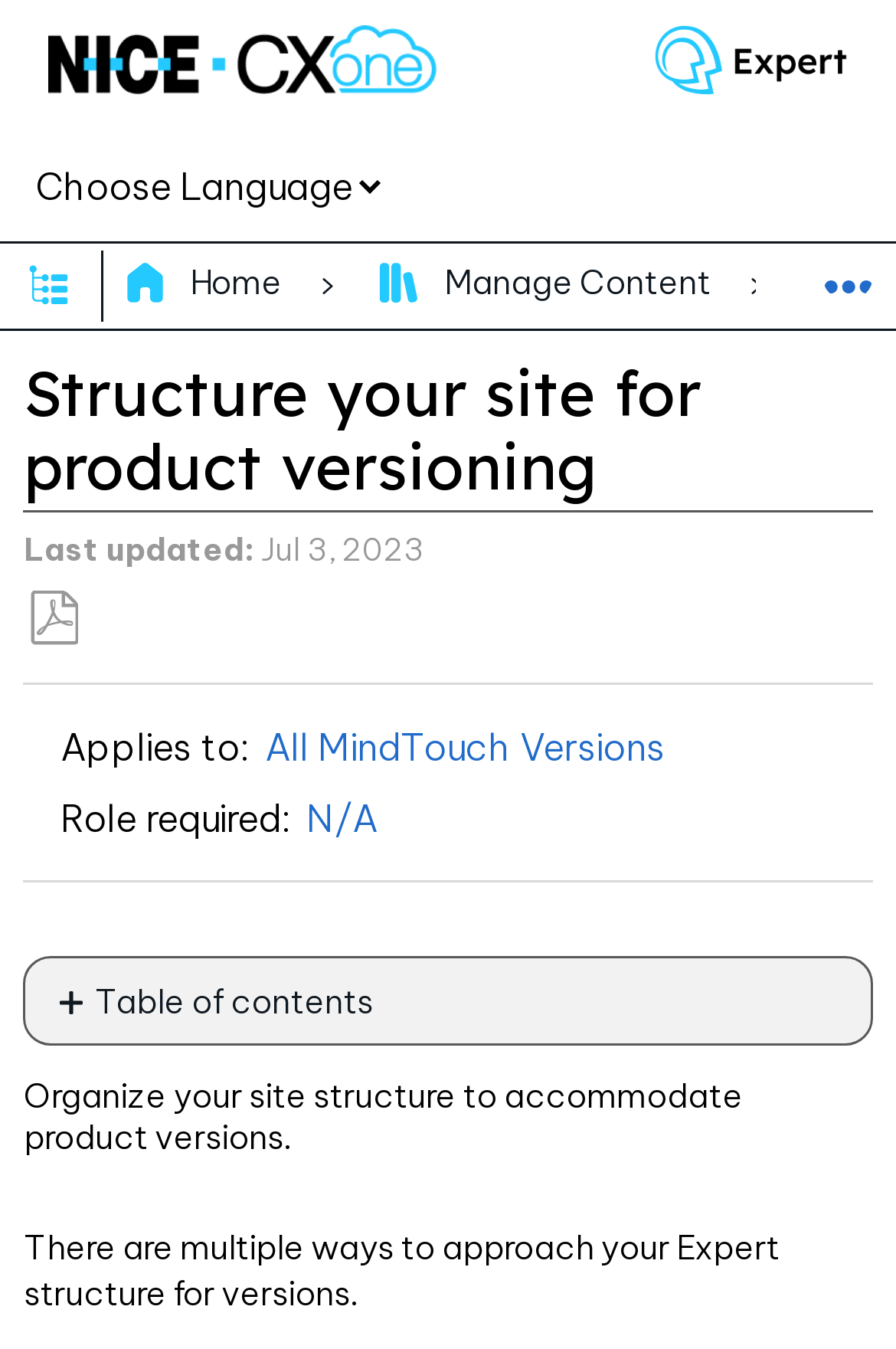Generate a thorough caption that explains the contents of the webpage.

The webpage is about structuring a site for product versioning, with a focus on organizing content for different product versions. At the top, there is a header section with a logo, a link to the "NICE CXone Expert Success Center", and an image of "NICE CXone Expert". Below this, there is a language selection dropdown and a button to expand or collapse the global hierarchy.

The main content area is divided into sections, with a heading "Structure your site for product versioning" at the top. Below this, there is a description list with details about the last update, which is July 3, 2023. There is also a link to save the page as a PDF.

Further down, there is another section with a description list that provides information about the content, including what it applies to and the required role. There are links to related topics, such as "Structure examples" and "Version-centric structure".

The page also features a button to access the table of contents and a paragraph of text that explains the importance of organizing site structure to accommodate product versions. Finally, there is a concluding sentence that mentions the multiple approaches to structuring an Expert site for versions.